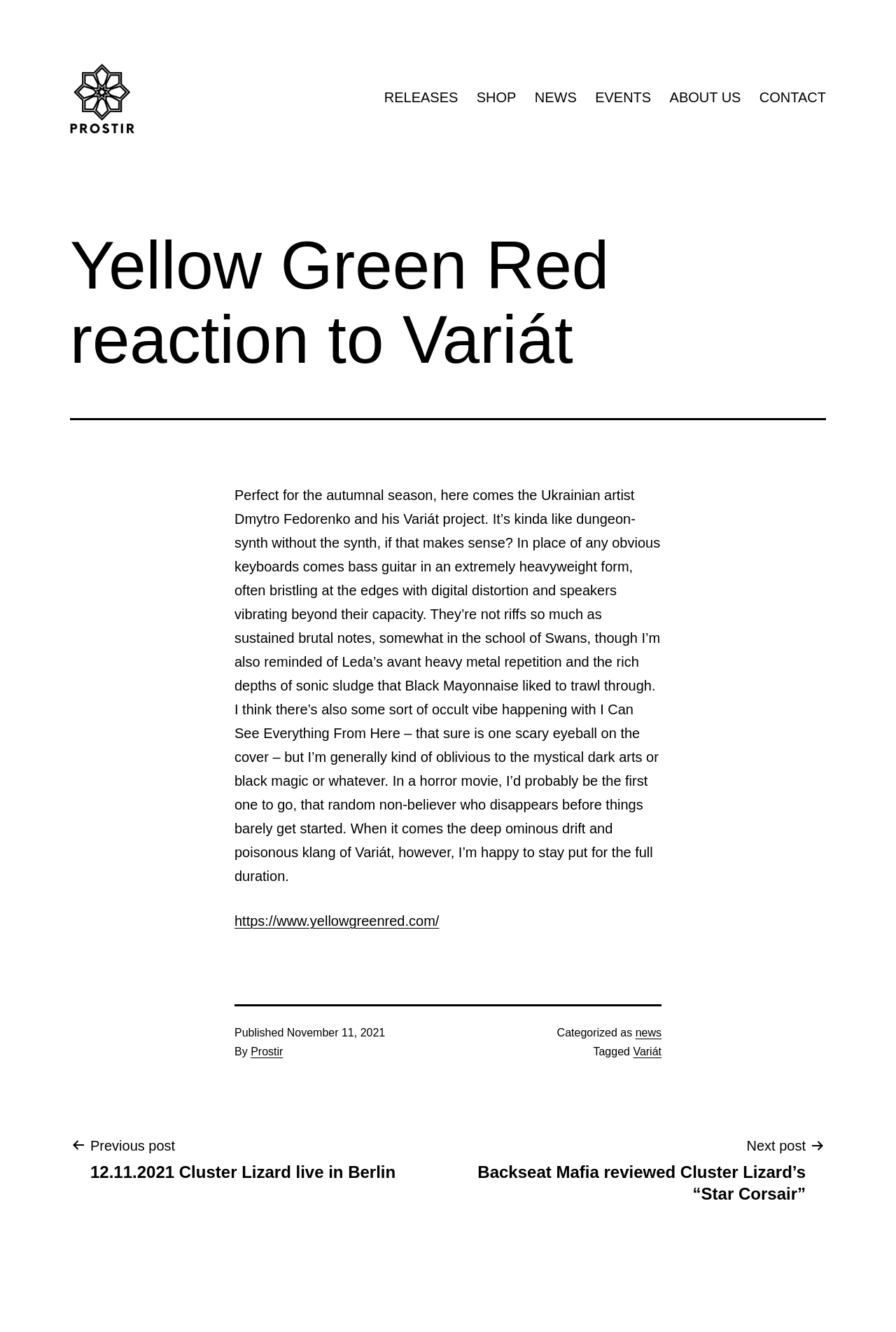Pinpoint the bounding box coordinates of the element you need to click to execute the following instruction: "Buy the latest types of ashburn big peanut". The bounding box should be represented by four float numbers between 0 and 1, in the format [left, top, right, bottom].

None